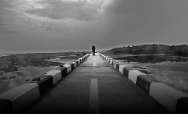What is the theme emphasized by the solitary figure? Based on the screenshot, please respond with a single word or phrase.

Solitude and introspection